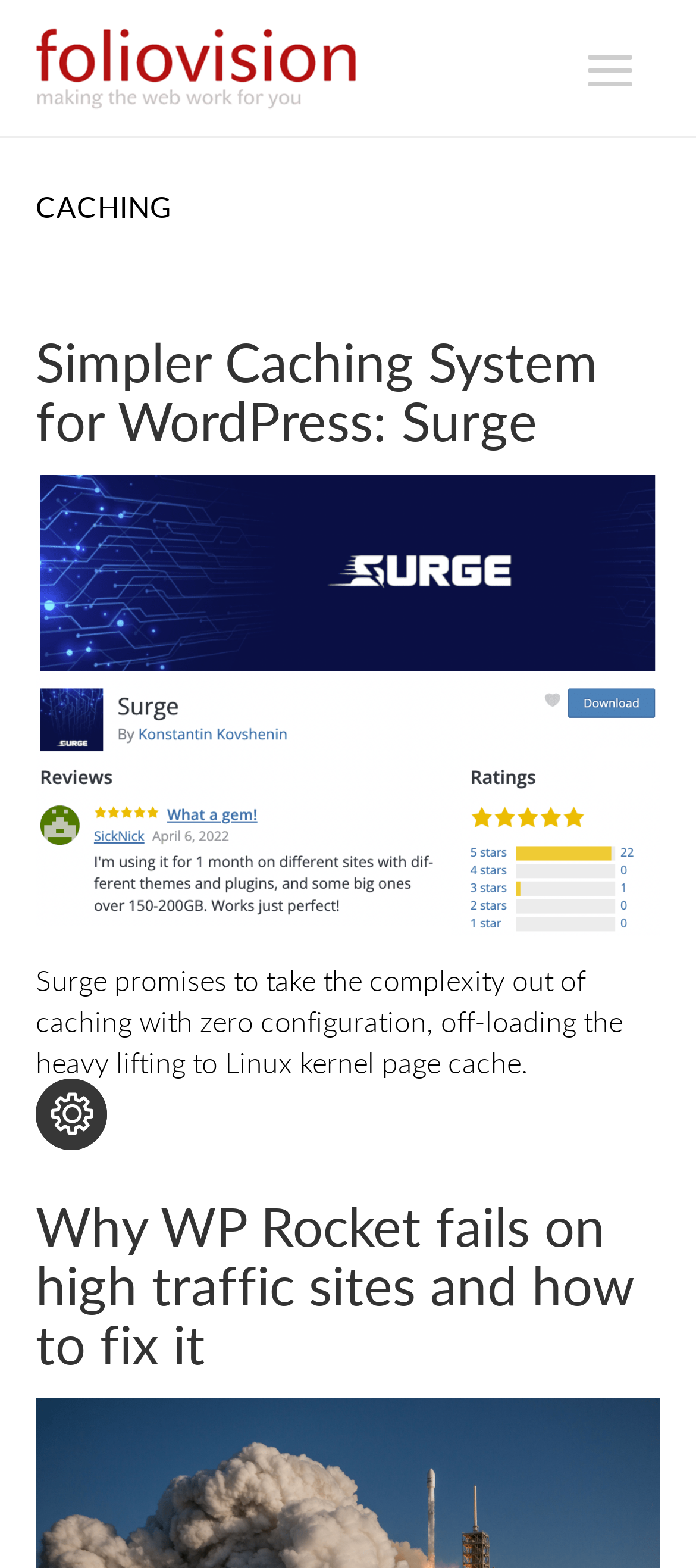What is the purpose of the button with a menu icon?
Provide a thorough and detailed answer to the question.

The button with a menu icon is likely used to open a menu, as it is labeled as 'MENU' and has an expandable property.